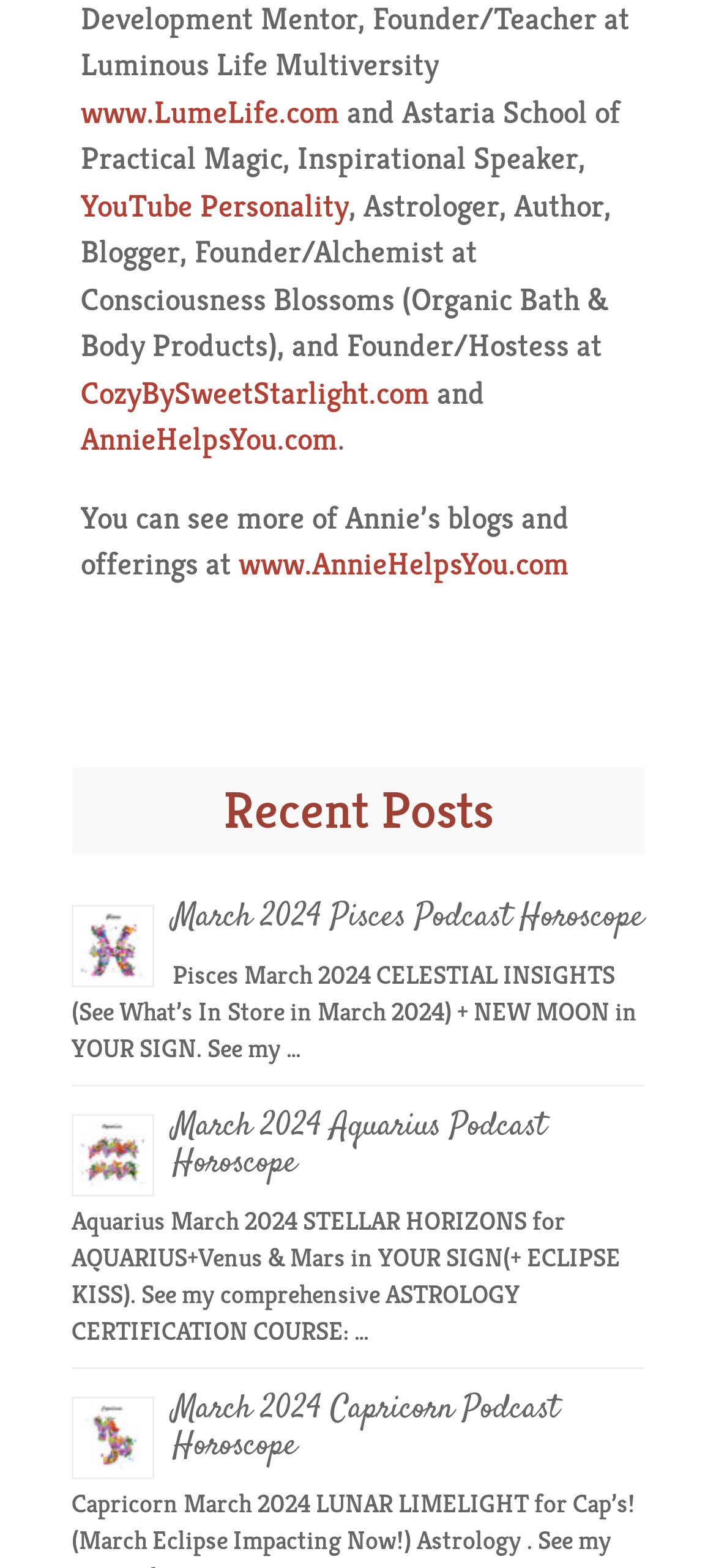Please find and report the bounding box coordinates of the element to click in order to perform the following action: "go to CozyBySweetStarlight website". The coordinates should be expressed as four float numbers between 0 and 1, in the format [left, top, right, bottom].

[0.113, 0.237, 0.6, 0.263]